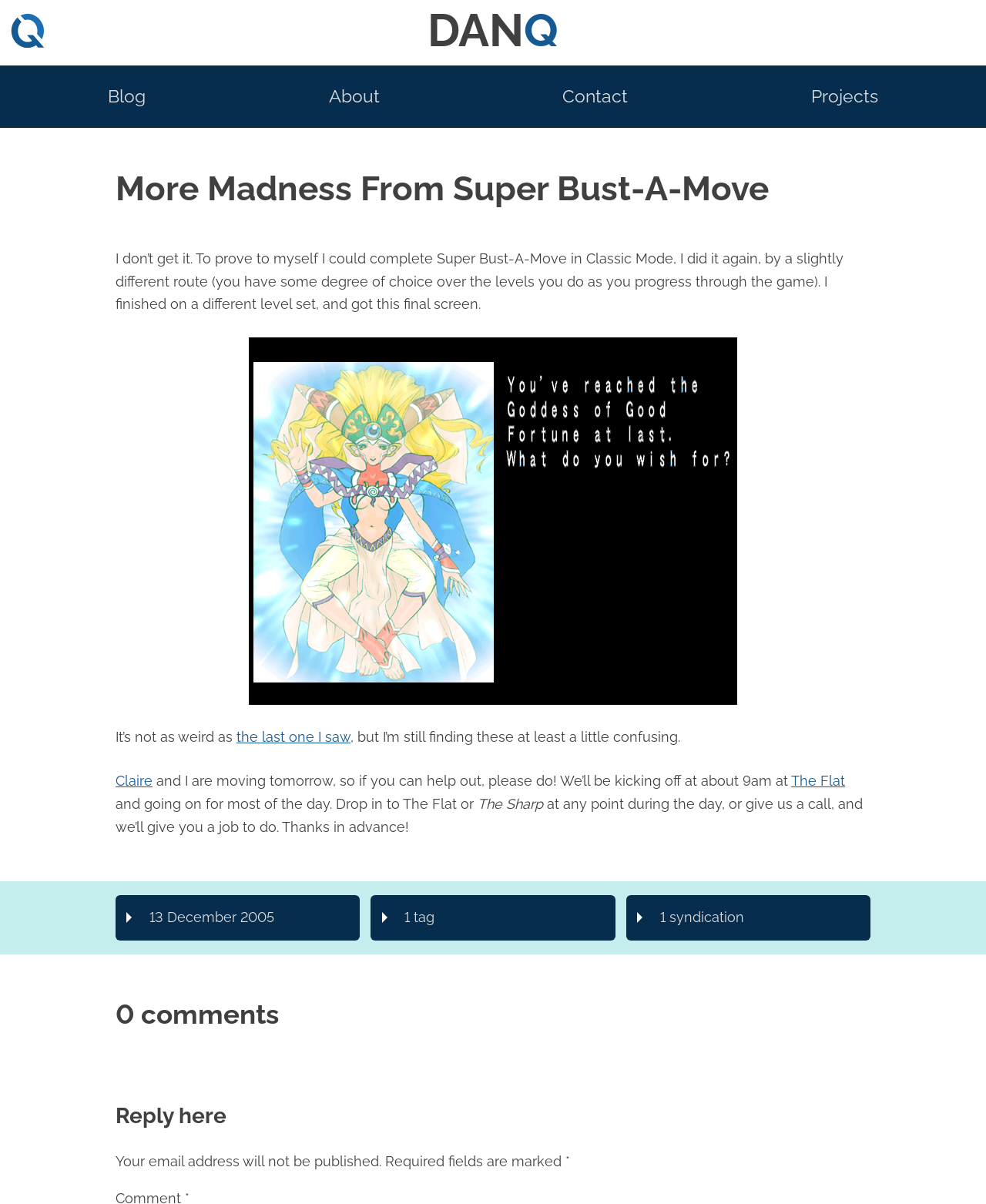What is the author asking for help with?
Answer the question with detailed information derived from the image.

The author is asking for help with moving, as mentioned in the text 'Claire and I are moving tomorrow, so if you can help out, please do!'.